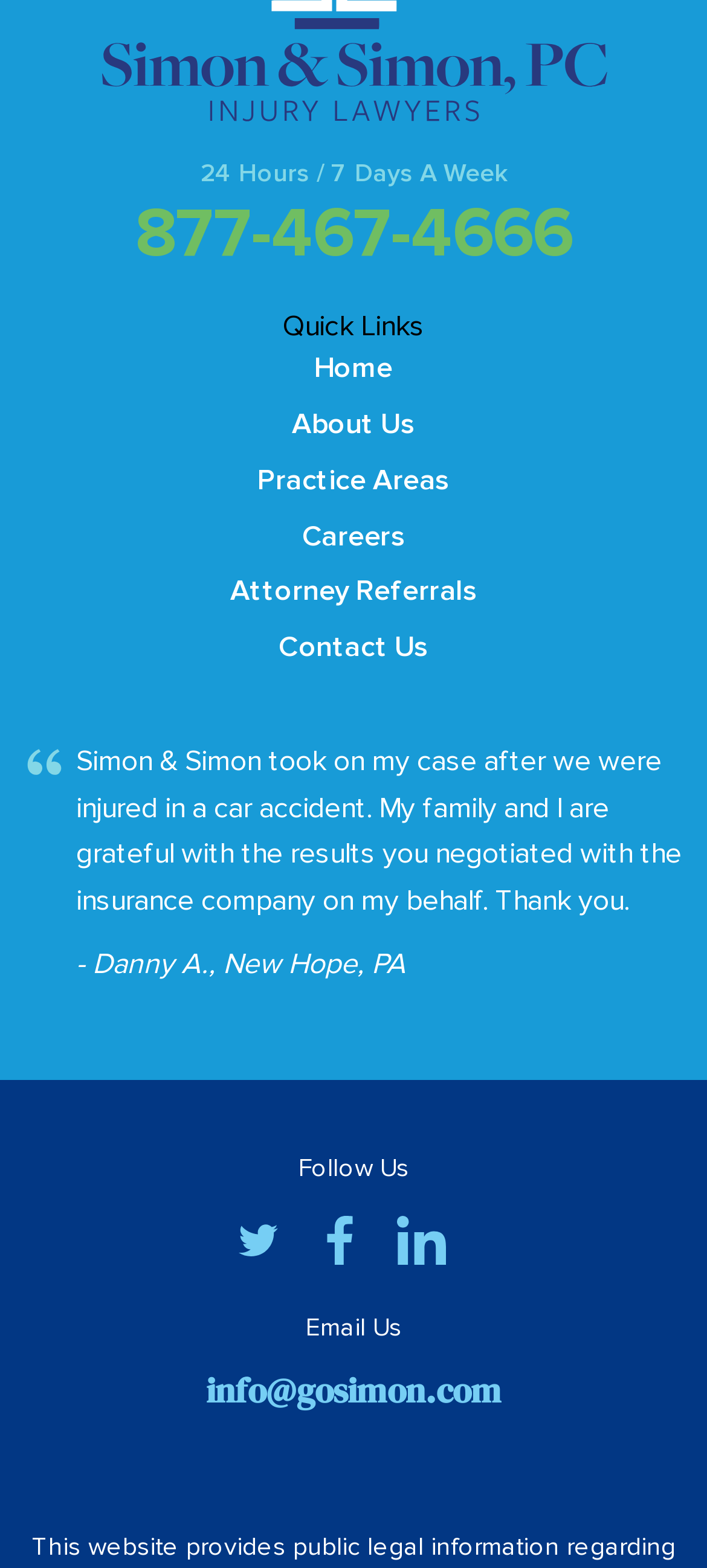Respond concisely with one word or phrase to the following query:
What is the name of the law firm?

Simon & Simon